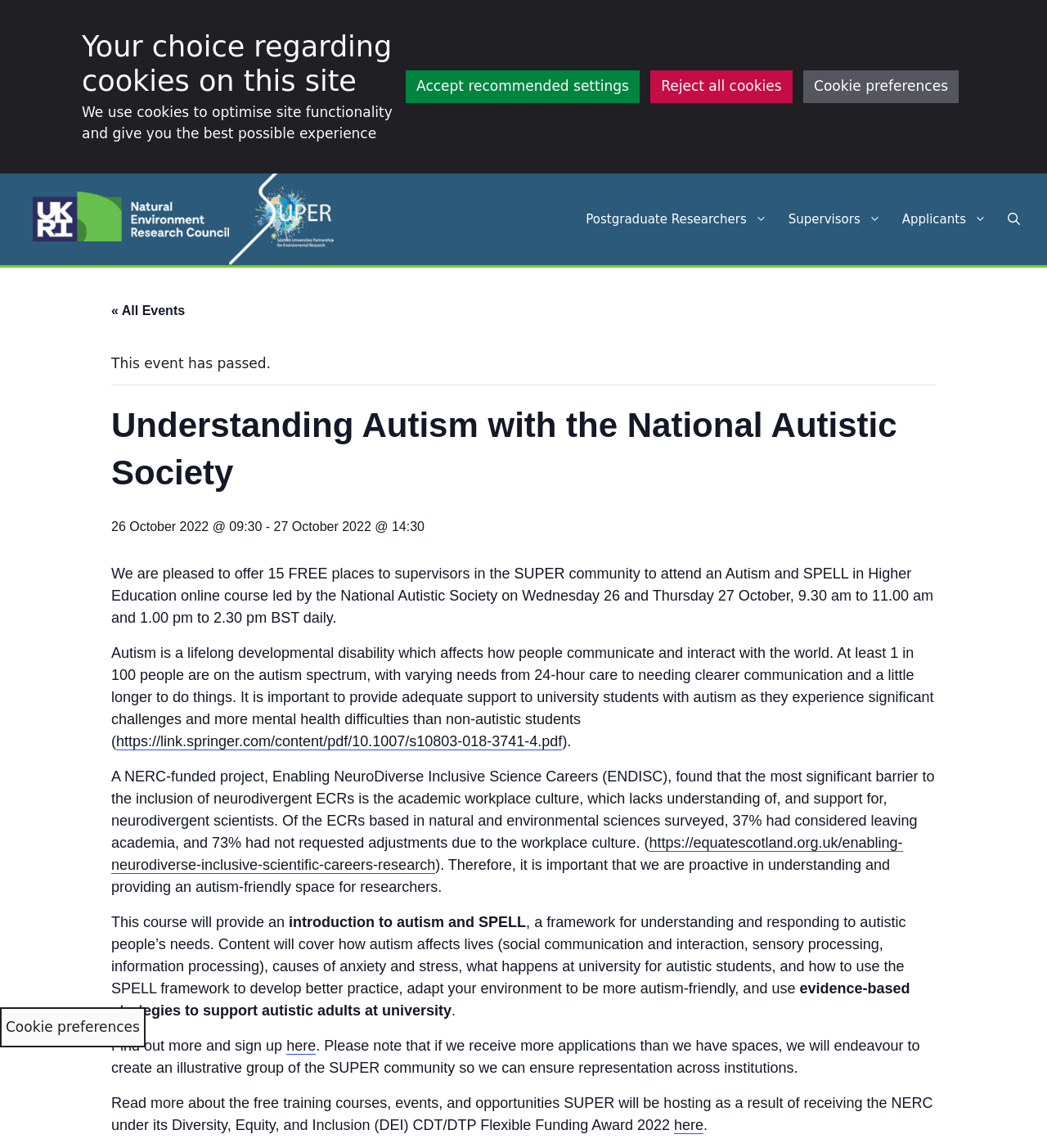Based on what you see in the screenshot, provide a thorough answer to this question: What is the purpose of the ENDISC project?

The ENDISC project, which is a NERC-funded project, aims to enable neurodiverse inclusive science careers. The project found that the most significant barrier to the inclusion of neurodivergent ECRs is the academic workplace culture, which lacks understanding of, and support for, neurodivergent scientists.